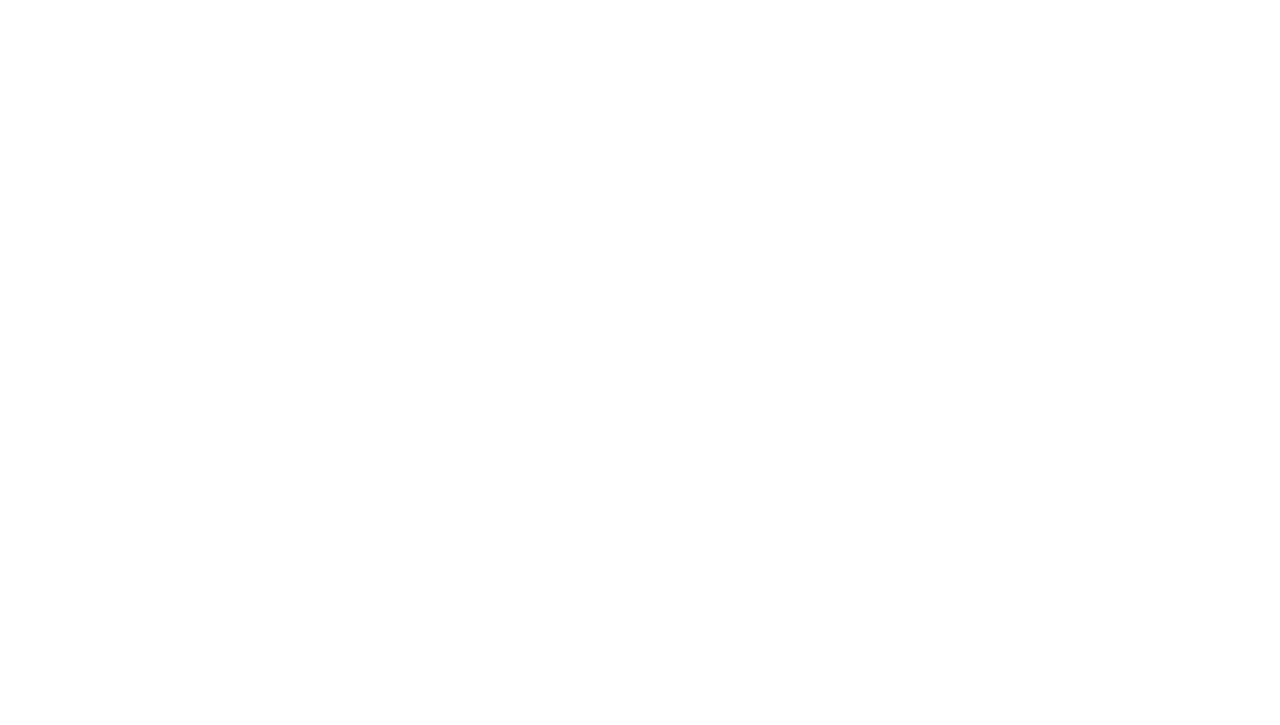Identify the bounding box coordinates for the UI element described as: "Art and culture". The coordinates should be provided as four floats between 0 and 1: [left, top, right, bottom].

None